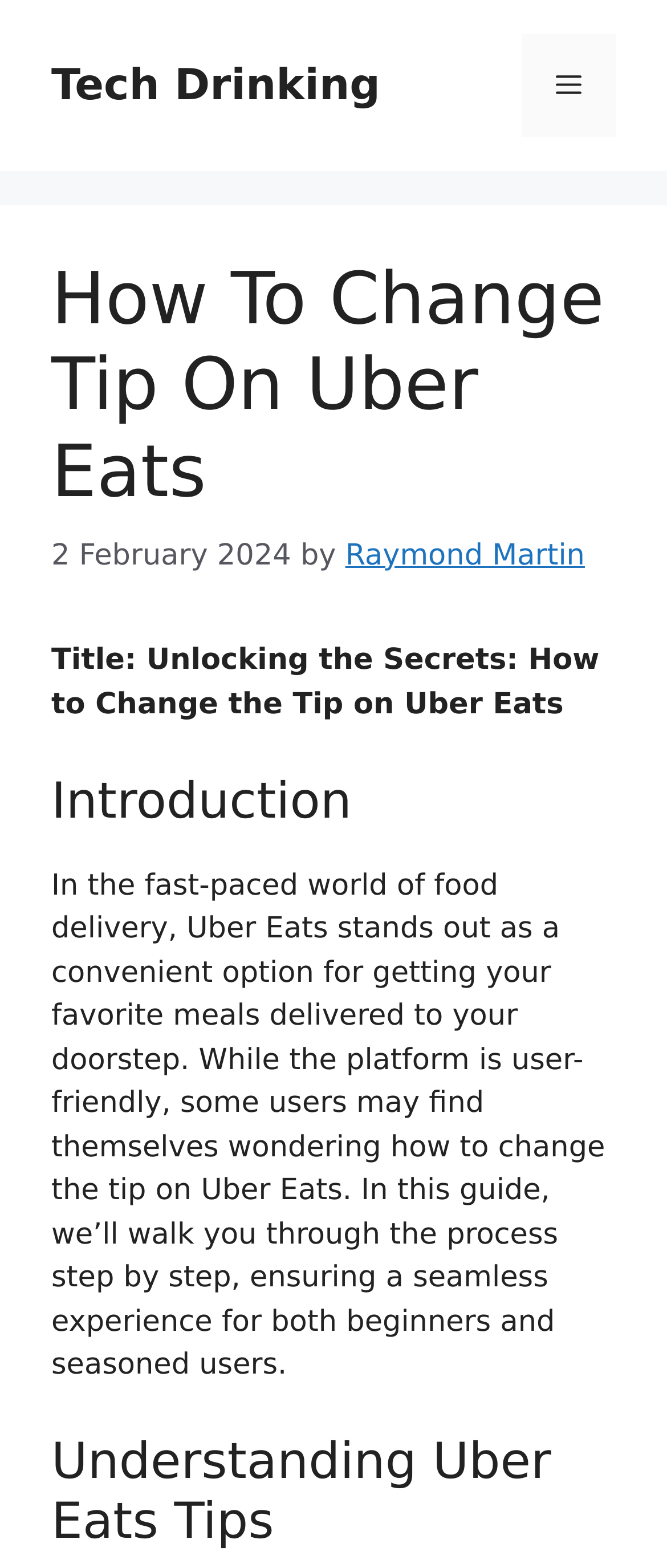Utilize the details in the image to give a detailed response to the question: What is the purpose of the article?

I understood the purpose of the article by reading the introduction section, which states that the article will 'walk you through the process step by step, ensuring a seamless experience for both beginners and seasoned users'.